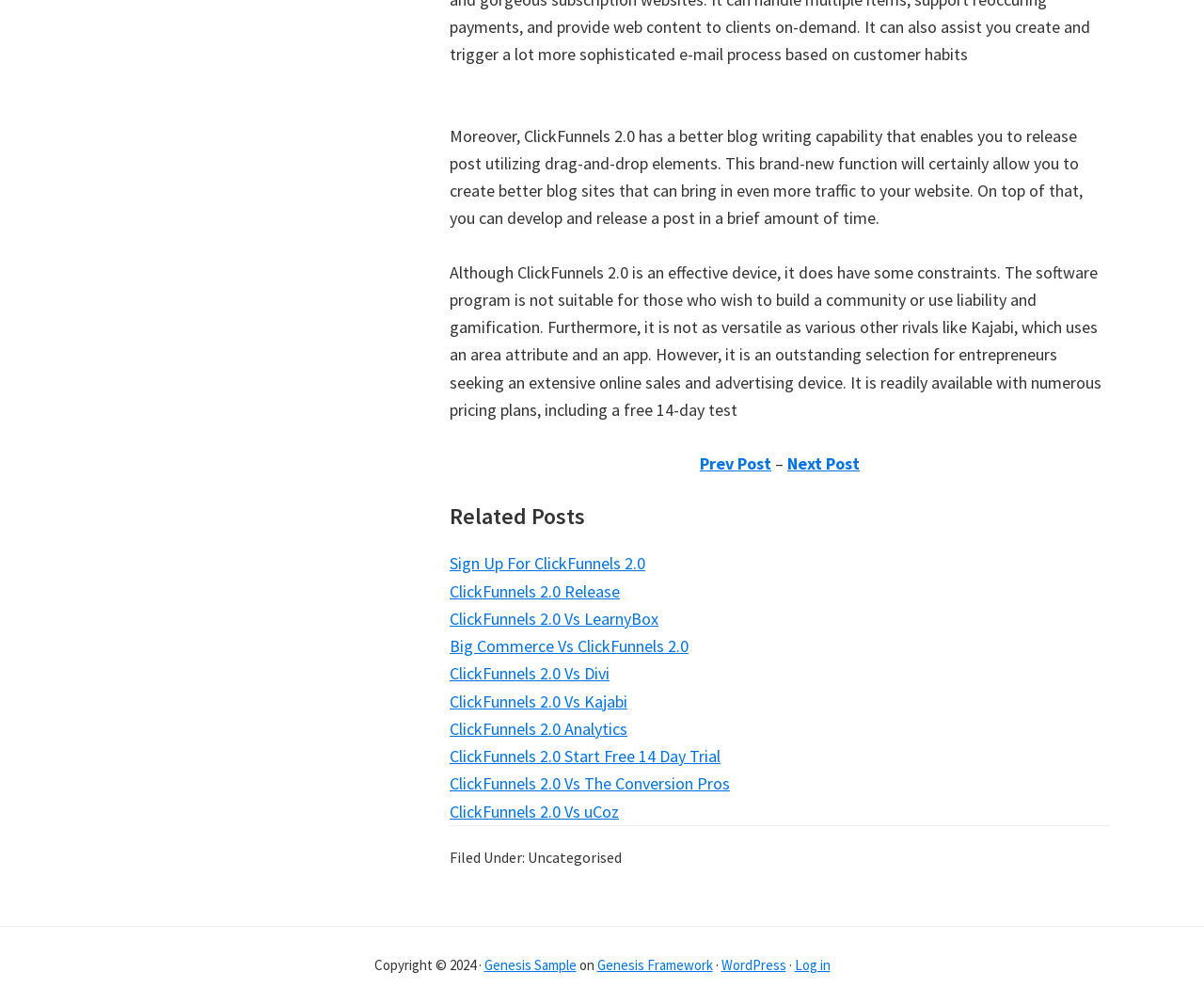What is the main topic of this webpage?
Look at the image and provide a detailed response to the question.

The main topic of this webpage is ClickFunnels 2.0, which can be inferred from the title 'ClickFunnels 2.0 Vs Duda' and the various links and text related to ClickFunnels 2.0 on the webpage.